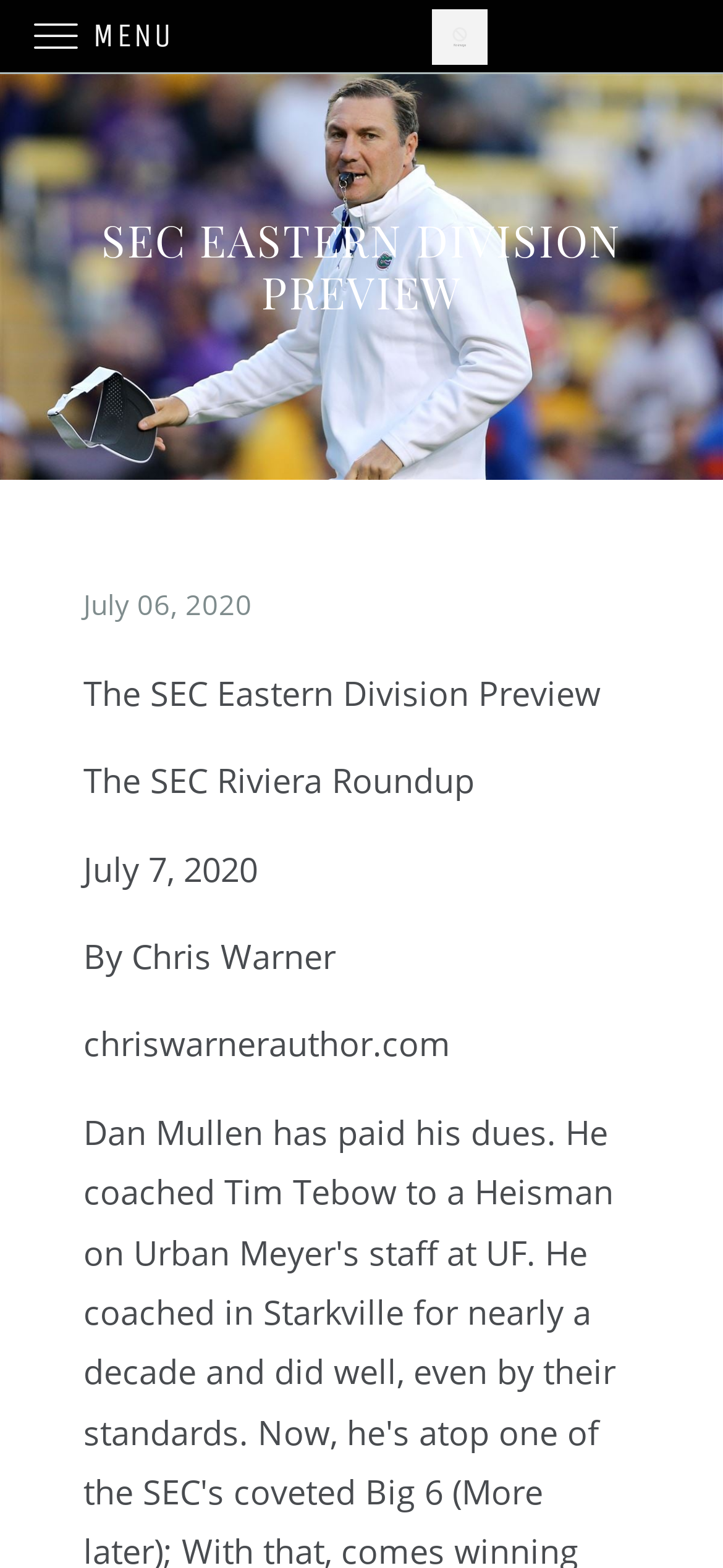Illustrate the webpage's structure and main components comprehensively.

The webpage is about the SEC Eastern Division Preview, with a prominent image at the top taking up the full width of the page. Below the image, there is a heading in large font that reads "SEC EASTERN DIVISION PREVIEW". 

On the left side of the page, there is a column of text that starts with the date "July 06, 2020" followed by the title "The SEC Eastern Division Preview", then "The SEC Riviera Roundup", and another date "July 7, 2020". The author's name "By Chris Warner" and their website "chriswarnerauthor.com" are listed below. 

At the very top of the page, there is a menu option labeled "MENU" on the left side. Above the column of text, there is a link to "Chris Warner" that spans most of the width of the page, accompanied by a small image of Chris Warner on the right side.